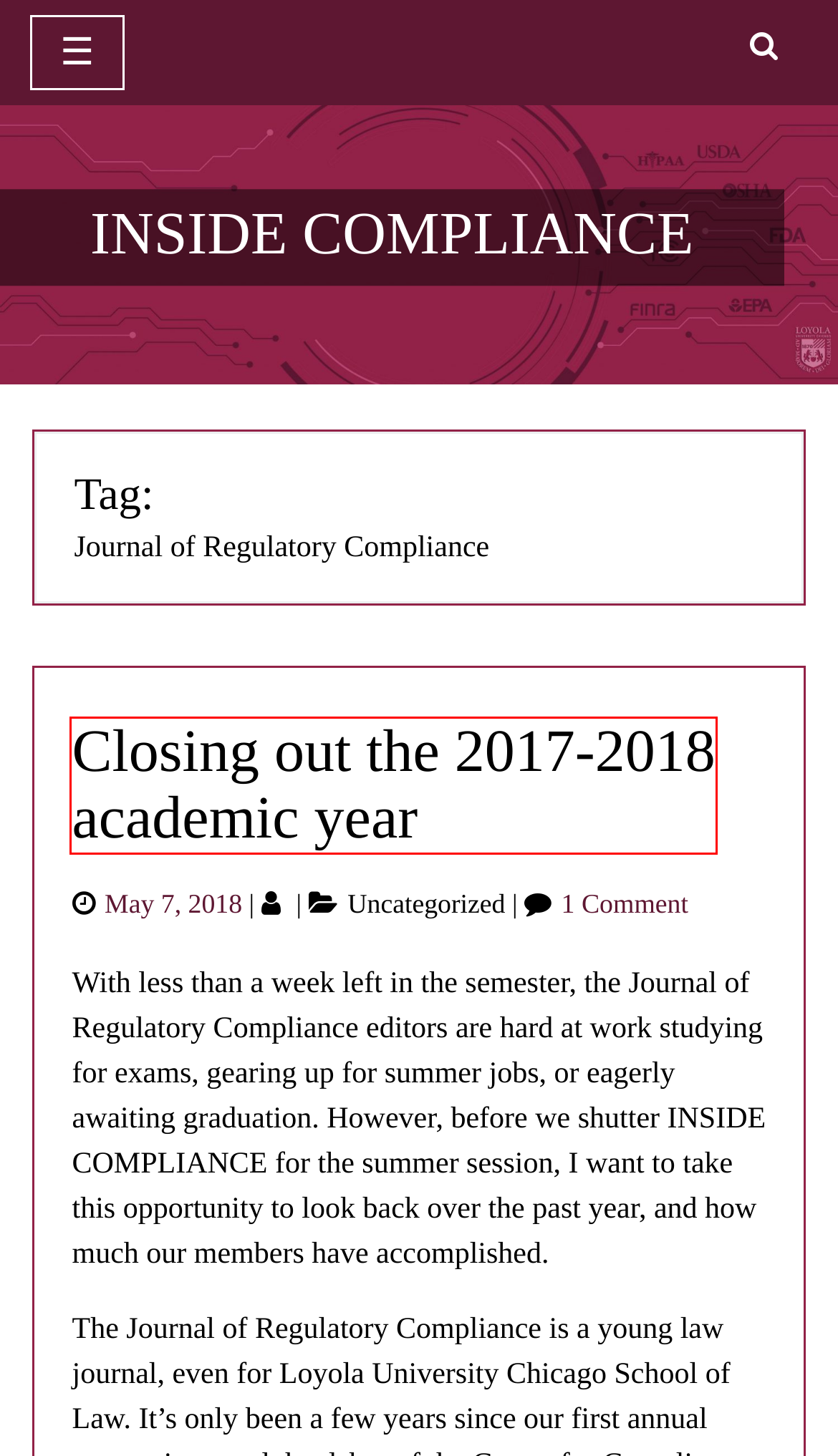You have a screenshot of a webpage, and a red bounding box highlights an element. Select the webpage description that best fits the new page after clicking the element within the bounding box. Options are:
A. finance – INSIDE COMPLIANCE
B. INSIDE COMPLIANCE – Loyola University Chicago School of Law
C. Closing out the 2017-2018 academic year – INSIDE COMPLIANCE
D. Guest Post – INSIDE COMPLIANCE
E. Journal of Regulatory Compliance – INSIDE COMPLIANCE
F. Powdered Caffeine – Friend or Foe? – INSIDE COMPLIANCE
G. nuclear regulatory agency – INSIDE COMPLIANCE
H. illness – INSIDE COMPLIANCE

C